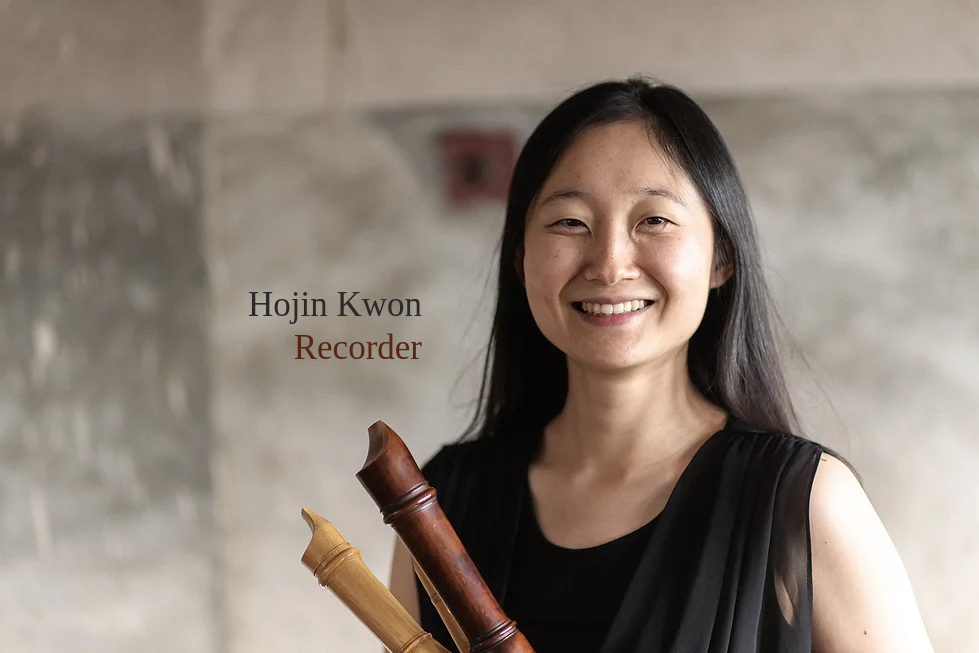Answer the question in a single word or phrase:
What is the color of Hojin Kwon's top?

Black